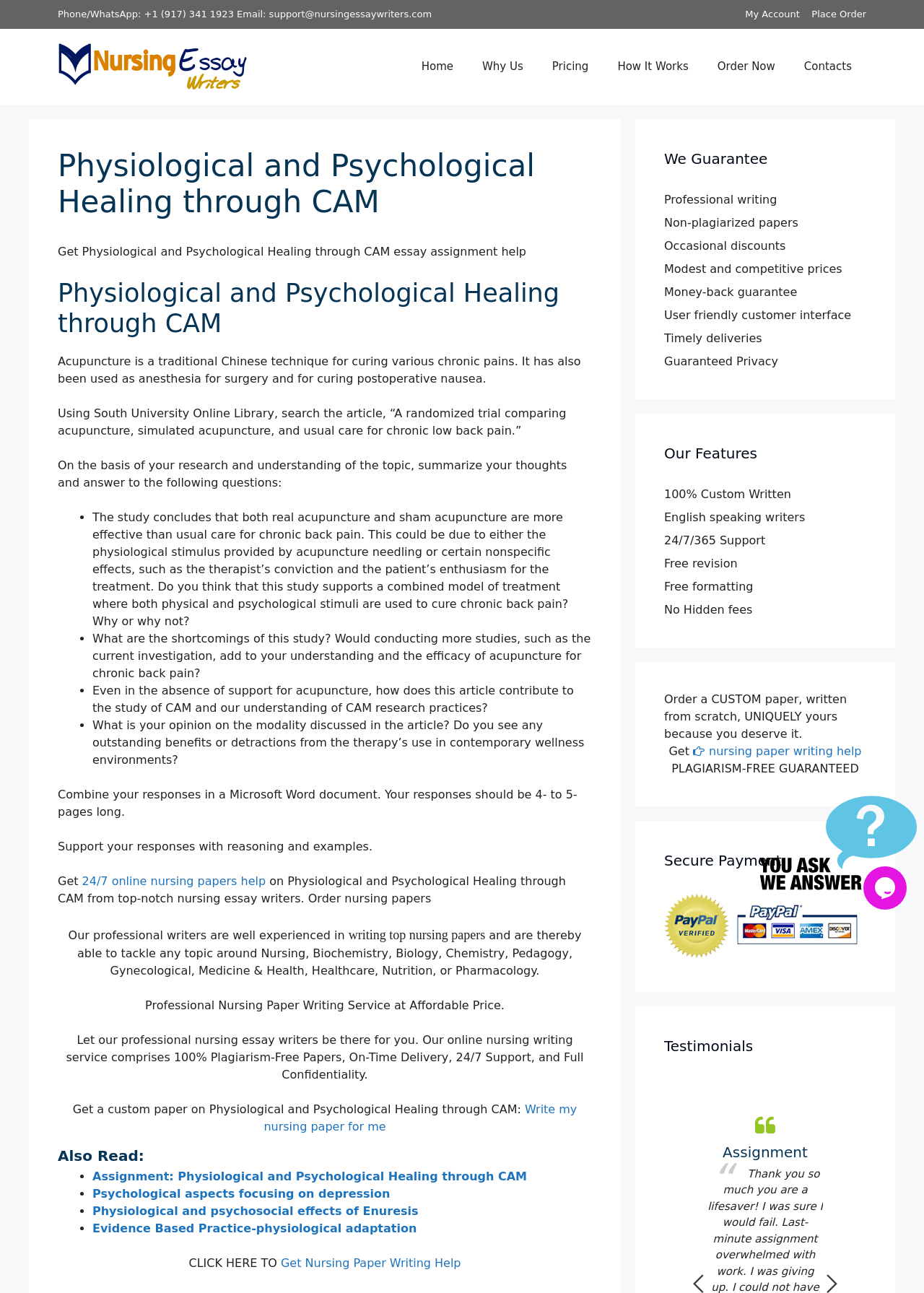What is the topic of the essay assignment?
Look at the image and provide a detailed response to the question.

The topic of the essay assignment can be found in the main content area of the webpage, inside a heading element, which is 'Physiological and Psychological Healing through CAM'. This topic is also mentioned in the meta description of the webpage.